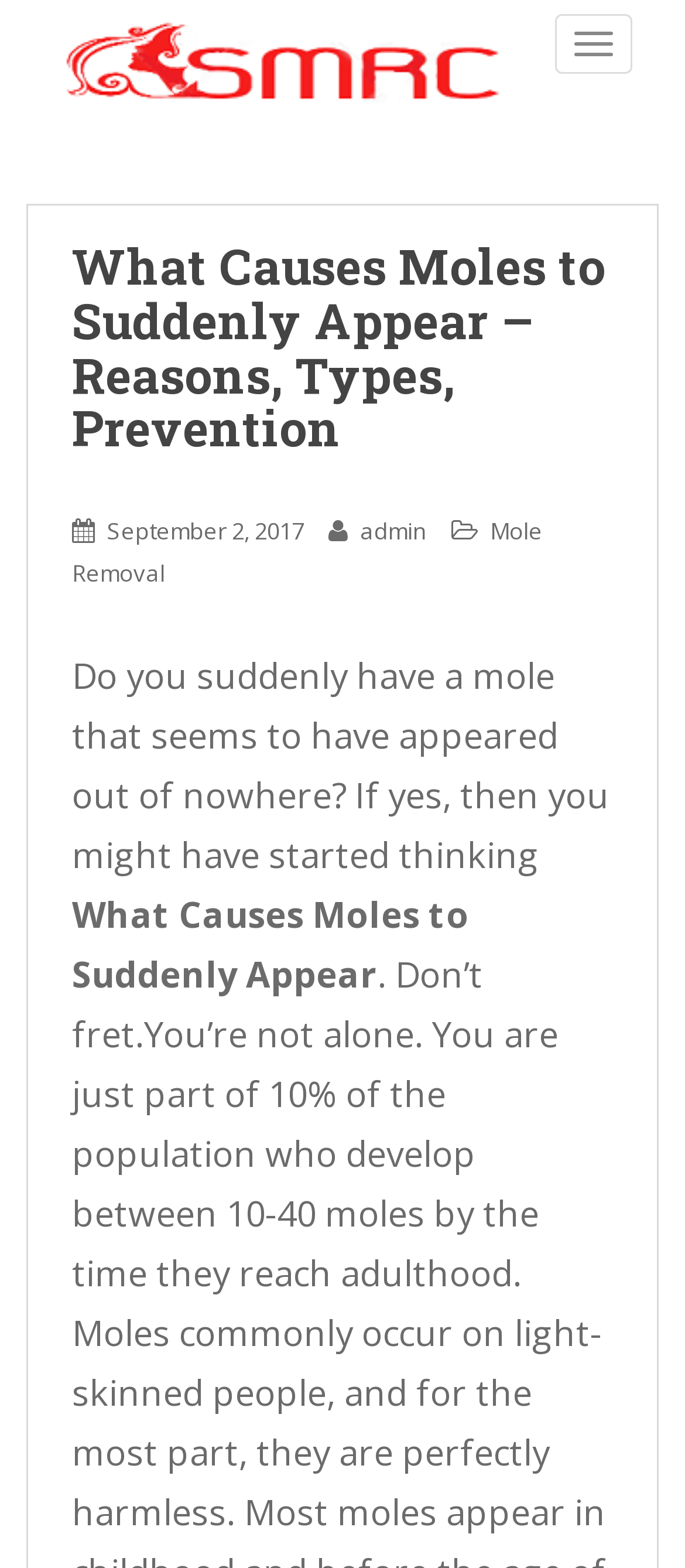What is the topic of the article?
Based on the visual content, answer with a single word or a brief phrase.

Moles